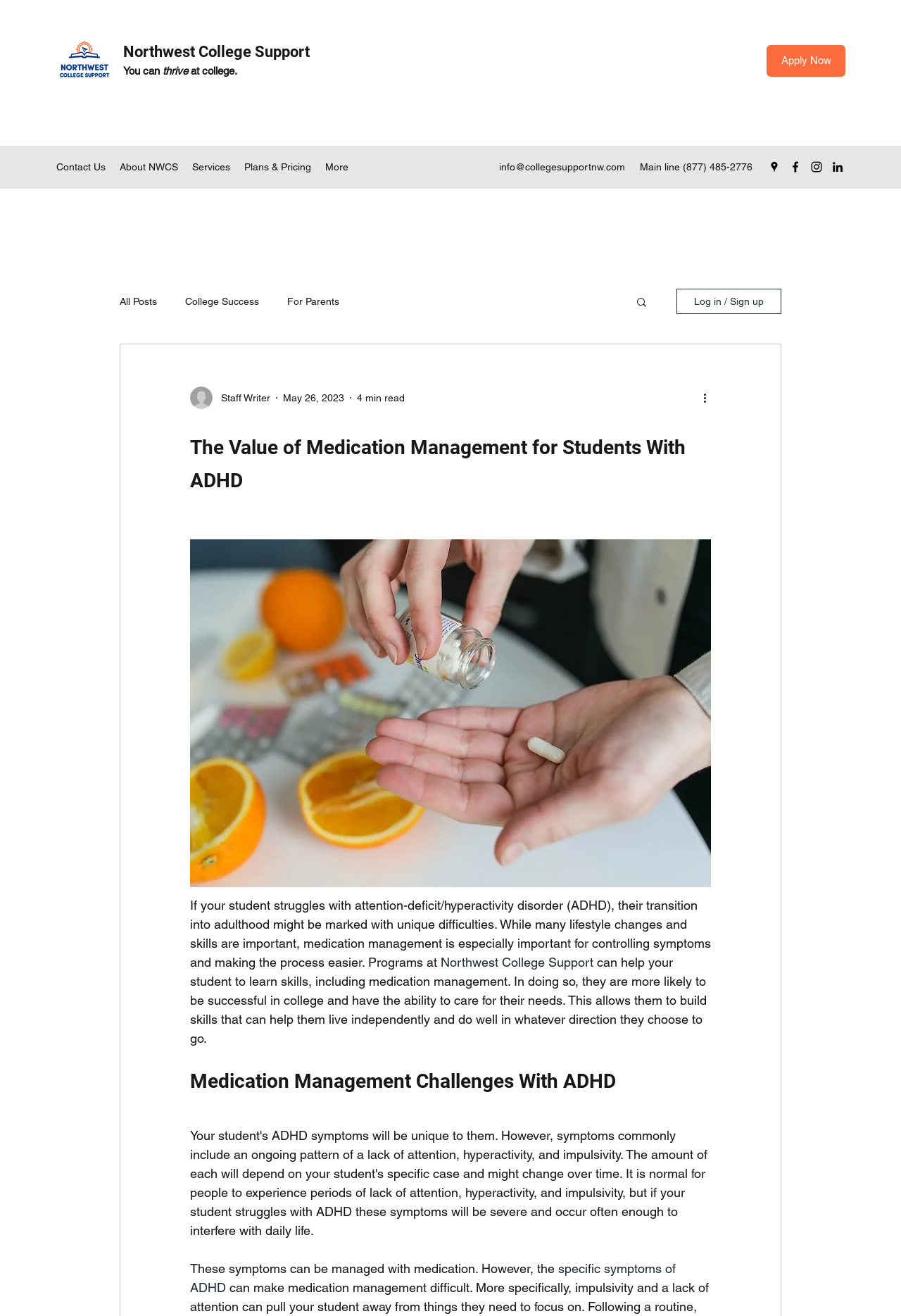Give the bounding box coordinates for the element described by: "Log in / Sign up".

[0.751, 0.219, 0.867, 0.239]